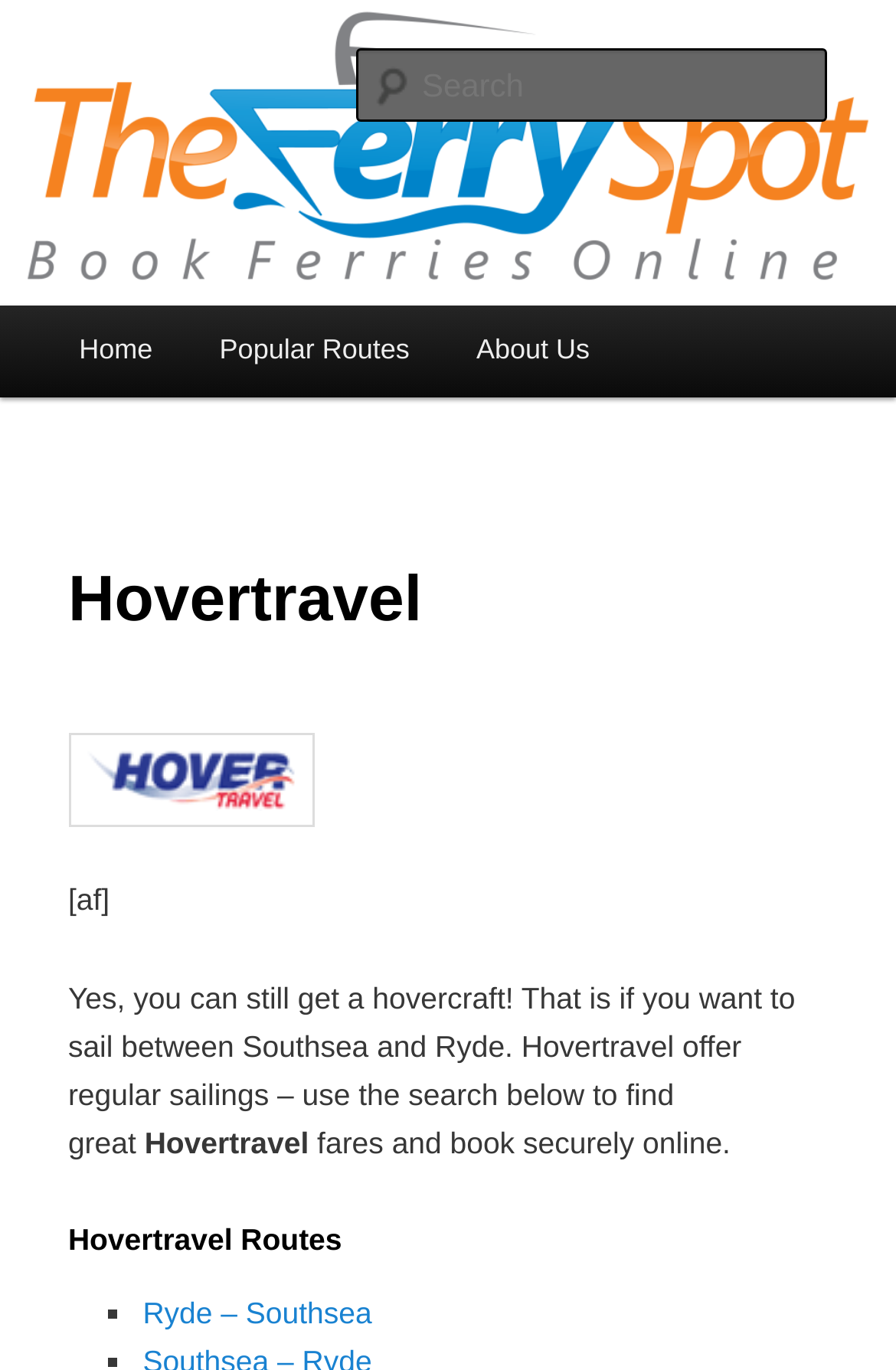Using the image as a reference, answer the following question in as much detail as possible:
What is the image above the 'About Us' link?

I found the answer by looking at the image element with the text 'TheFerrySpot.com' which is a sibling of the link element with the text 'About Us'.